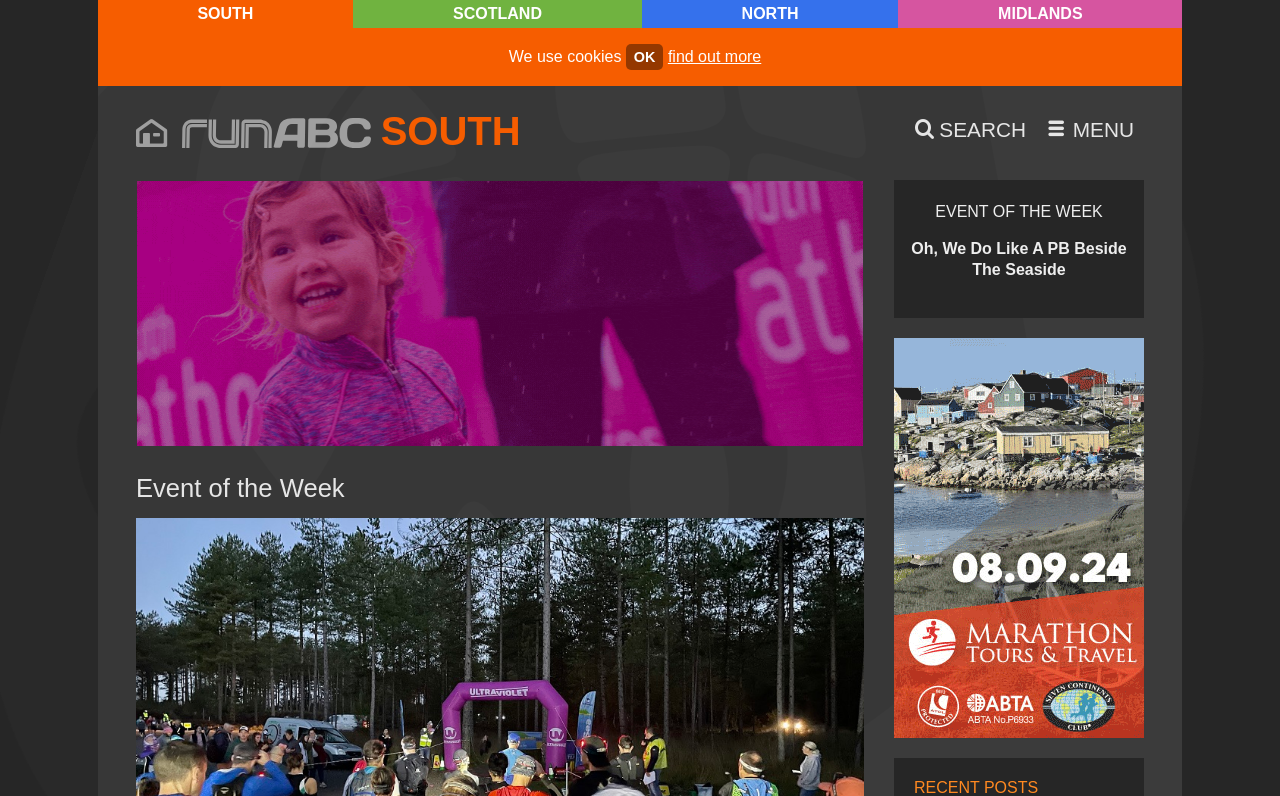What is the name of the run event?
Make sure to answer the question with a detailed and comprehensive explanation.

I found a link element with the text 'Run Bournemouth 24' and an image element with the same description. Based on the context, I determined that 'Run Bournemouth 24' is the name of the run event.